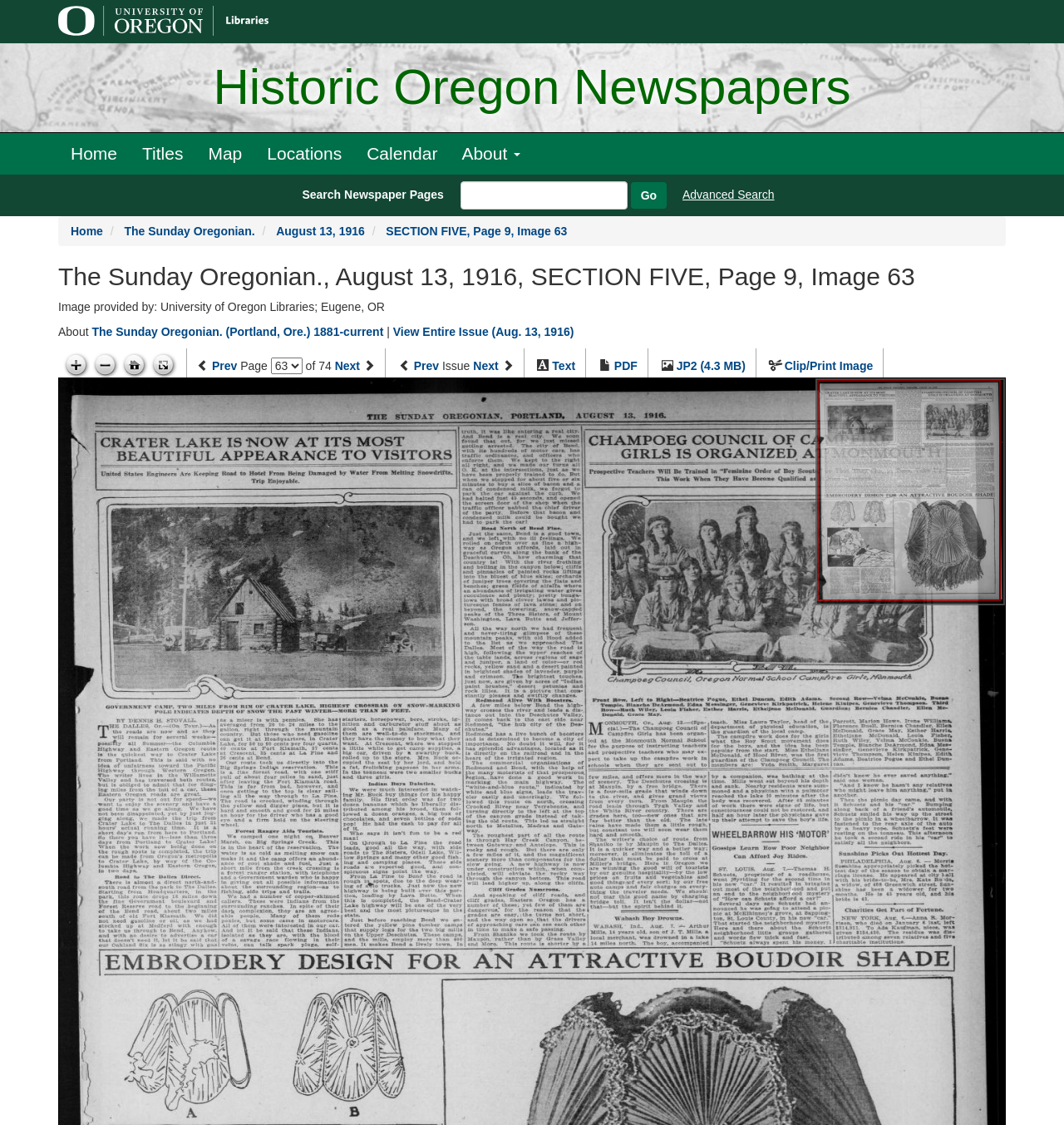Locate the bounding box coordinates of the element to click to perform the following action: 'Go to Advanced Search'. The coordinates should be given as four float values between 0 and 1, in the form of [left, top, right, bottom].

[0.641, 0.167, 0.728, 0.179]